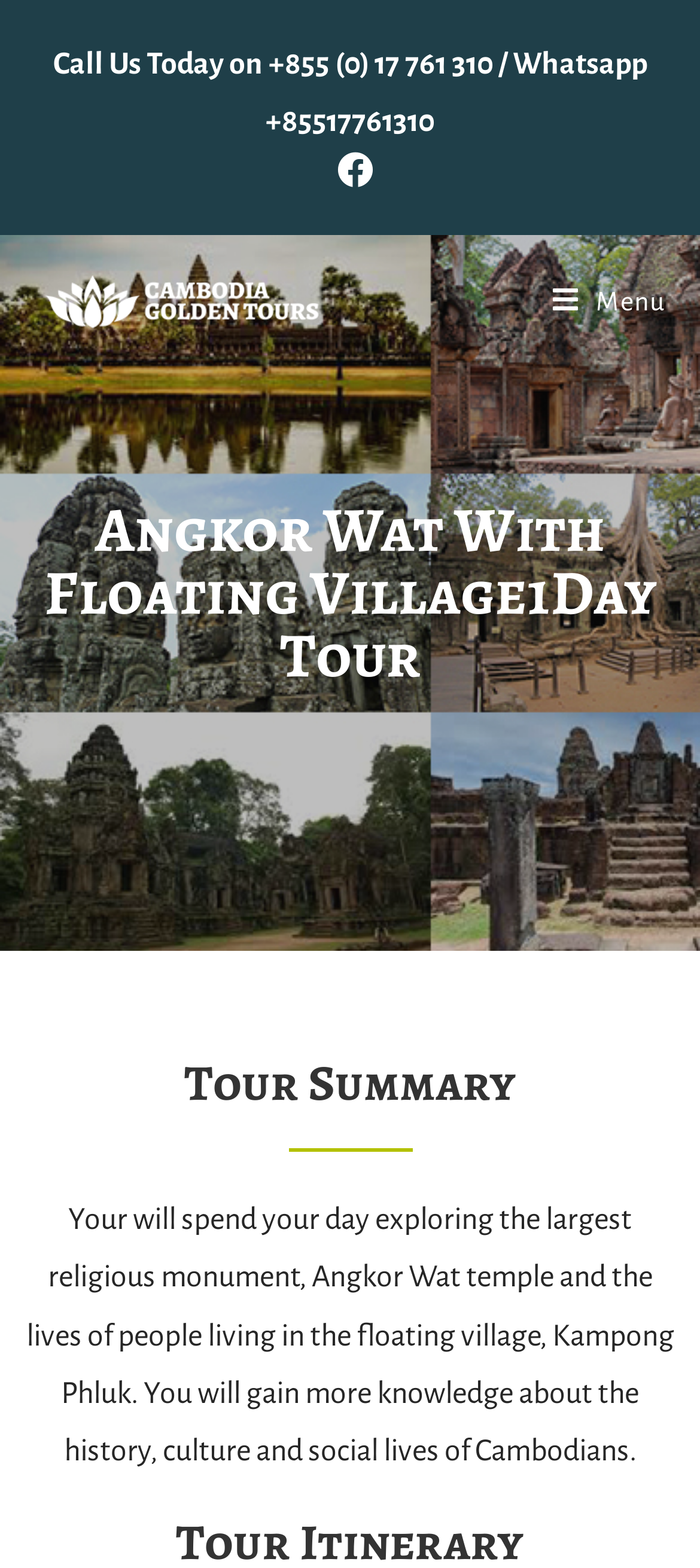Provide a brief response to the question below using one word or phrase:
What is the phone number to call for inquiry?

+855 (0) 17 761 310